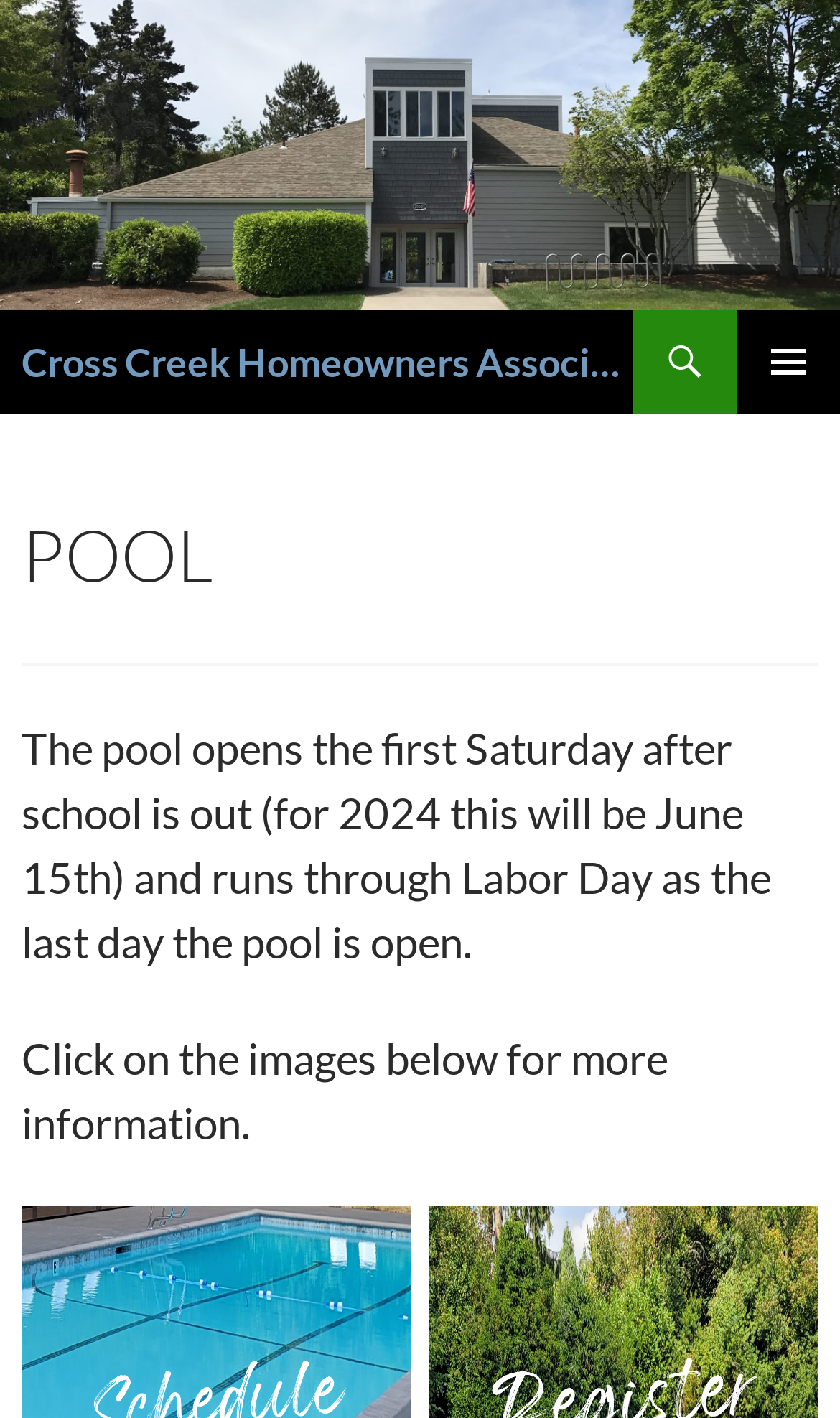Please answer the following question using a single word or phrase: 
What is the primary menu button icon?

